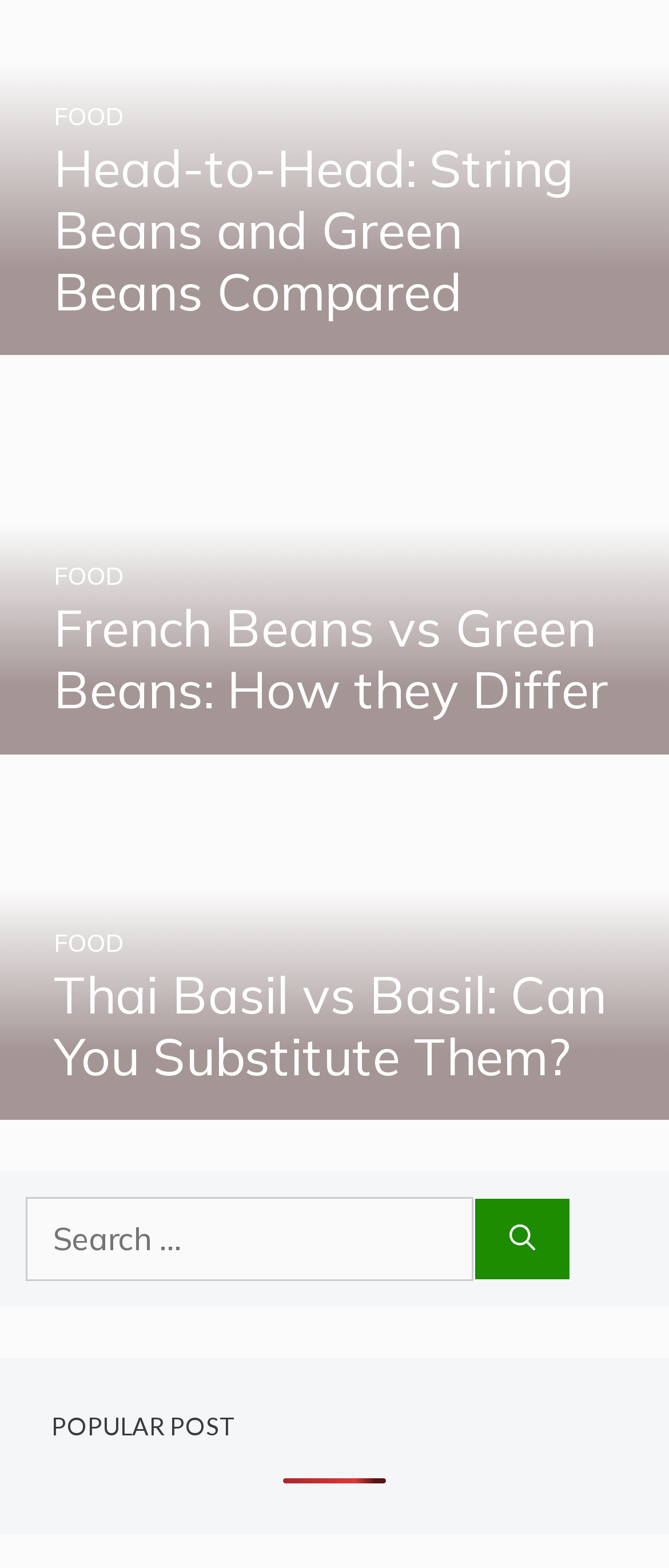Answer this question using a single word or a brief phrase:
How many articles are on this webpage?

3